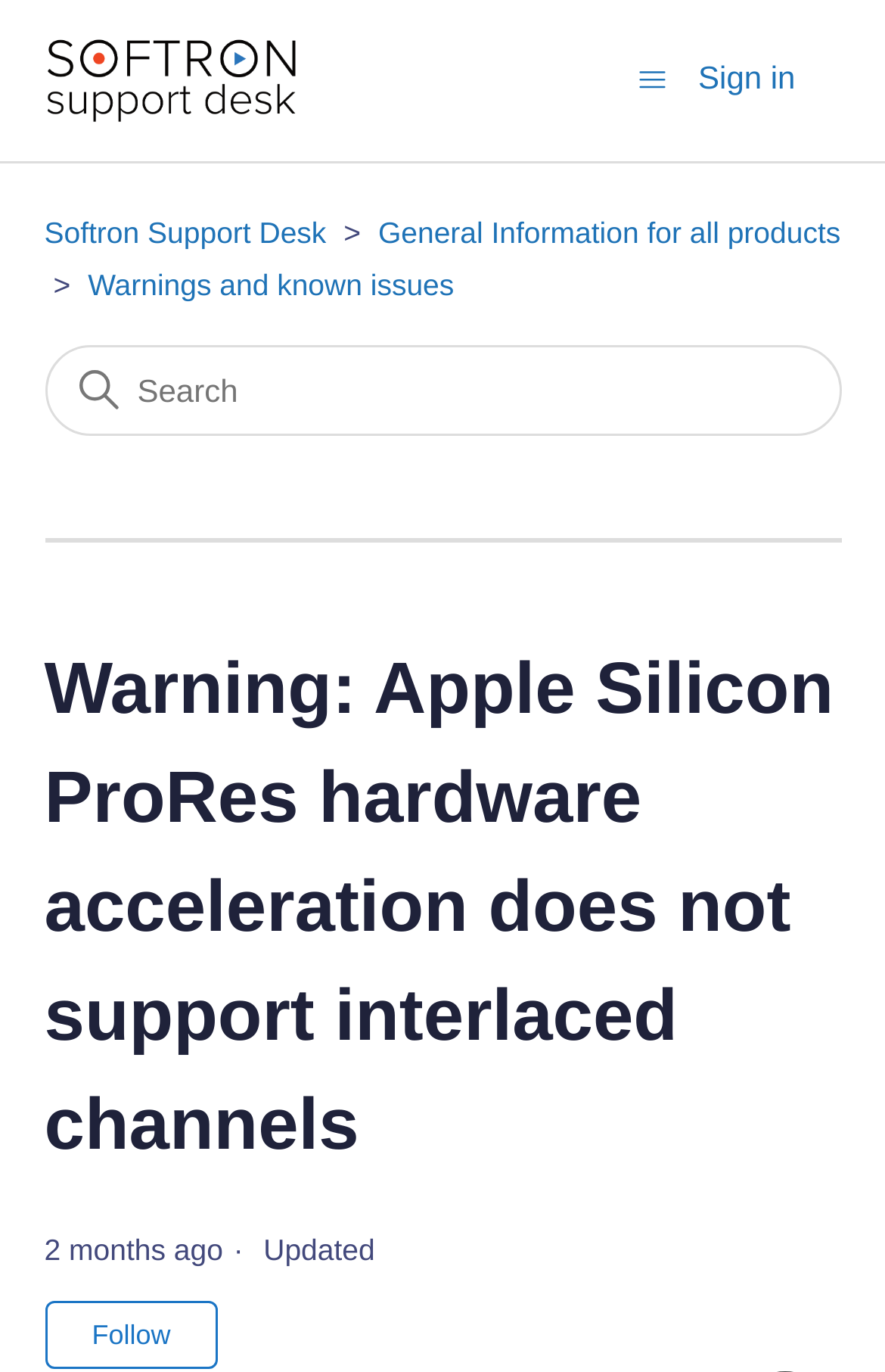Answer this question using a single word or a brief phrase:
What is the name of the support desk?

Softron Support Desk